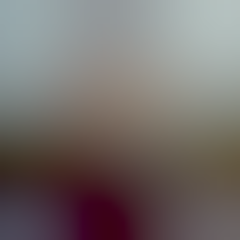Describe the scene in the image with detailed observations.

The image appears to be associated with an article titled "Introducing: Ace Aura," published on February 21, 2022. It captures the essence of the vibrant music scene and highlights the work of Ace Aura, showcasing their creative contributions, particularly focusing on electronic music. The article likely discusses trends, tracks, or innovations in this genre, reflecting passionate insights about the music's energy and impact.